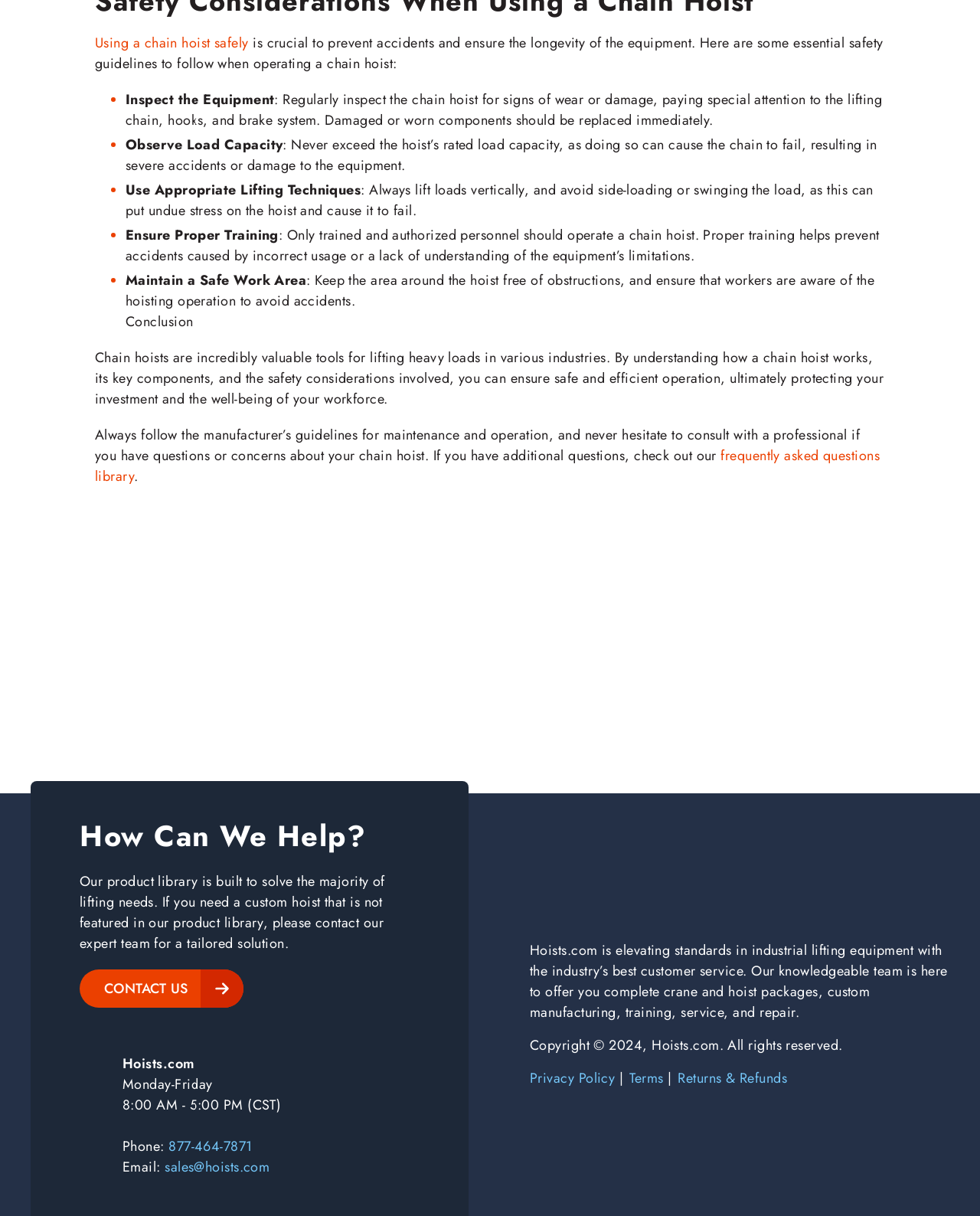For the given element description frequently asked questions library, determine the bounding box coordinates of the UI element. The coordinates should follow the format (top-left x, top-left y, bottom-right x, bottom-right y) and be within the range of 0 to 1.

[0.097, 0.367, 0.898, 0.4]